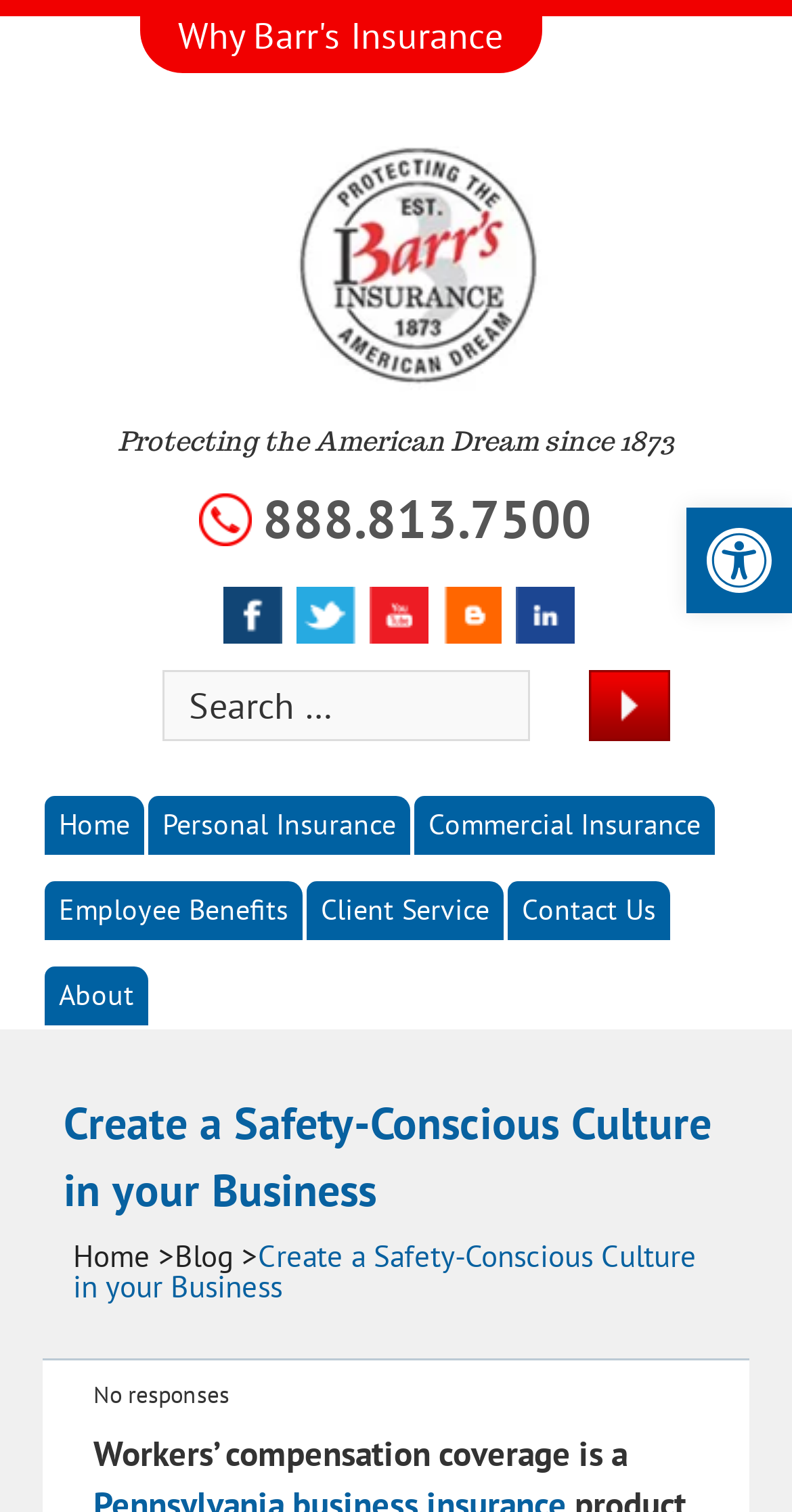Find and provide the bounding box coordinates for the UI element described here: "Blog >". The coordinates should be given as four float numbers between 0 and 1: [left, top, right, bottom].

[0.22, 0.817, 0.325, 0.843]